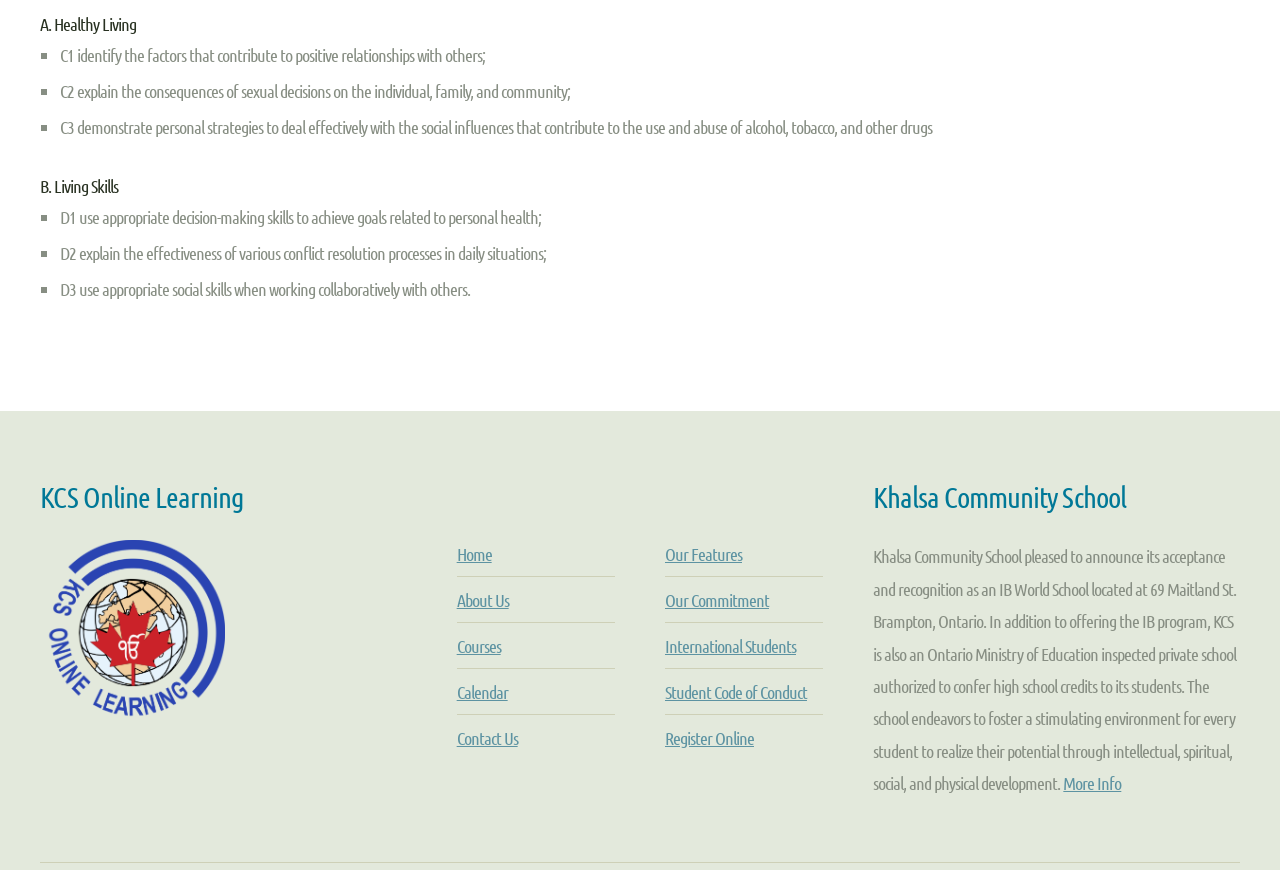What type of program does the school offer?
Answer briefly with a single word or phrase based on the image.

IB program